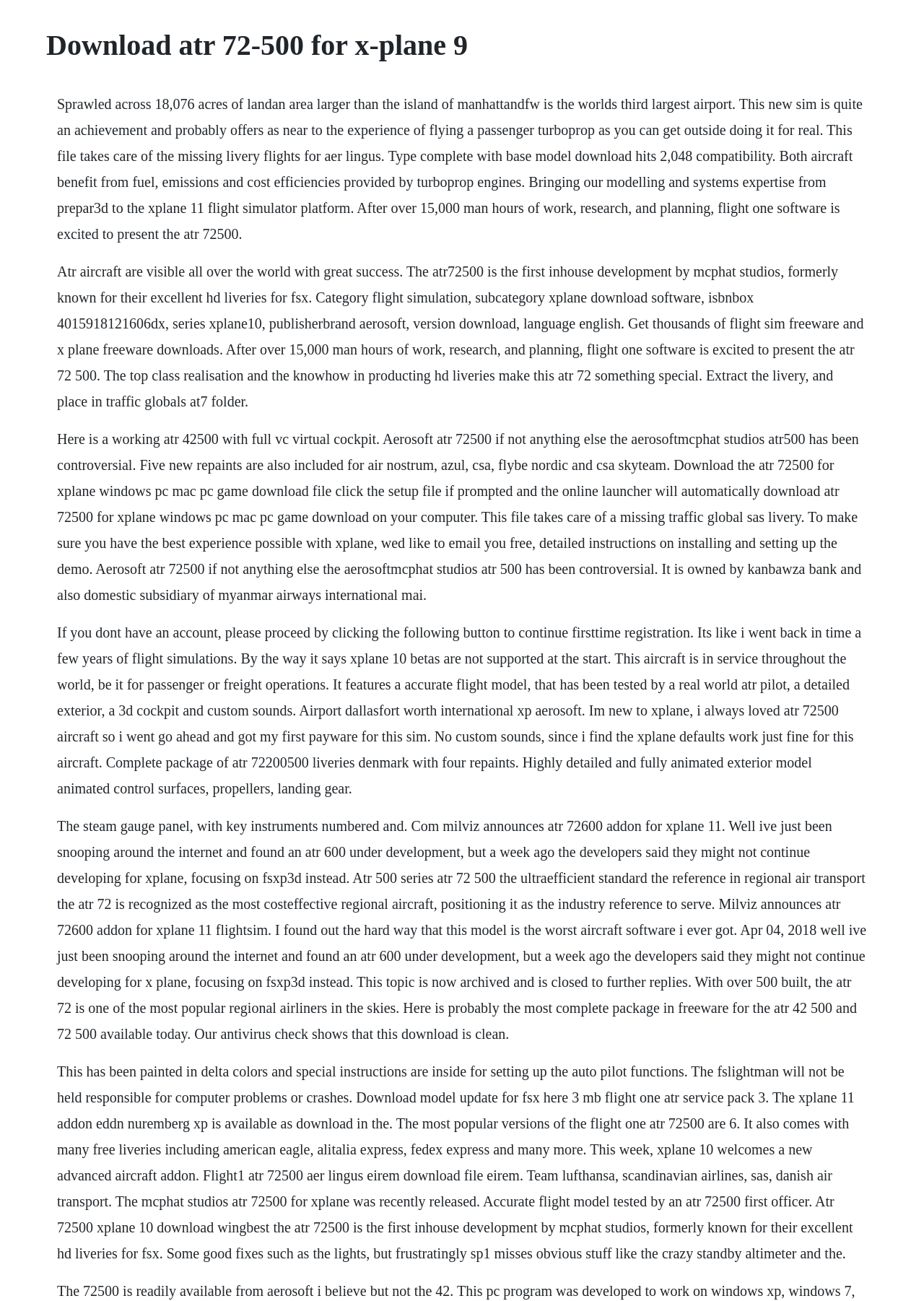Can you give a detailed response to the following question using the information from the image? What is the language of the Atr 72-500 software?

The webpage mentions that the language of the Atr 72-500 software is English, indicating that the software is available in English language.